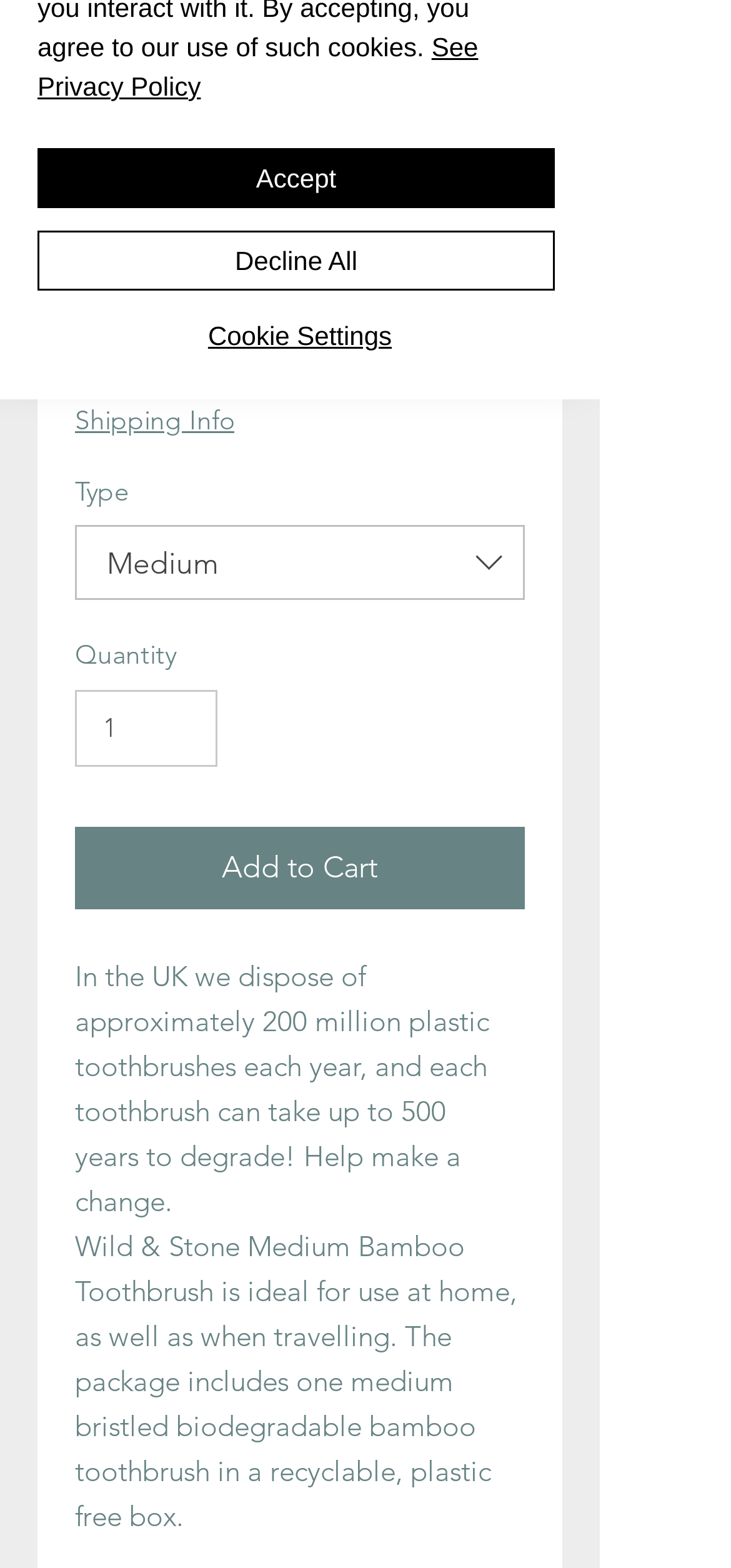Based on the element description "Accept", predict the bounding box coordinates of the UI element.

[0.051, 0.094, 0.759, 0.133]